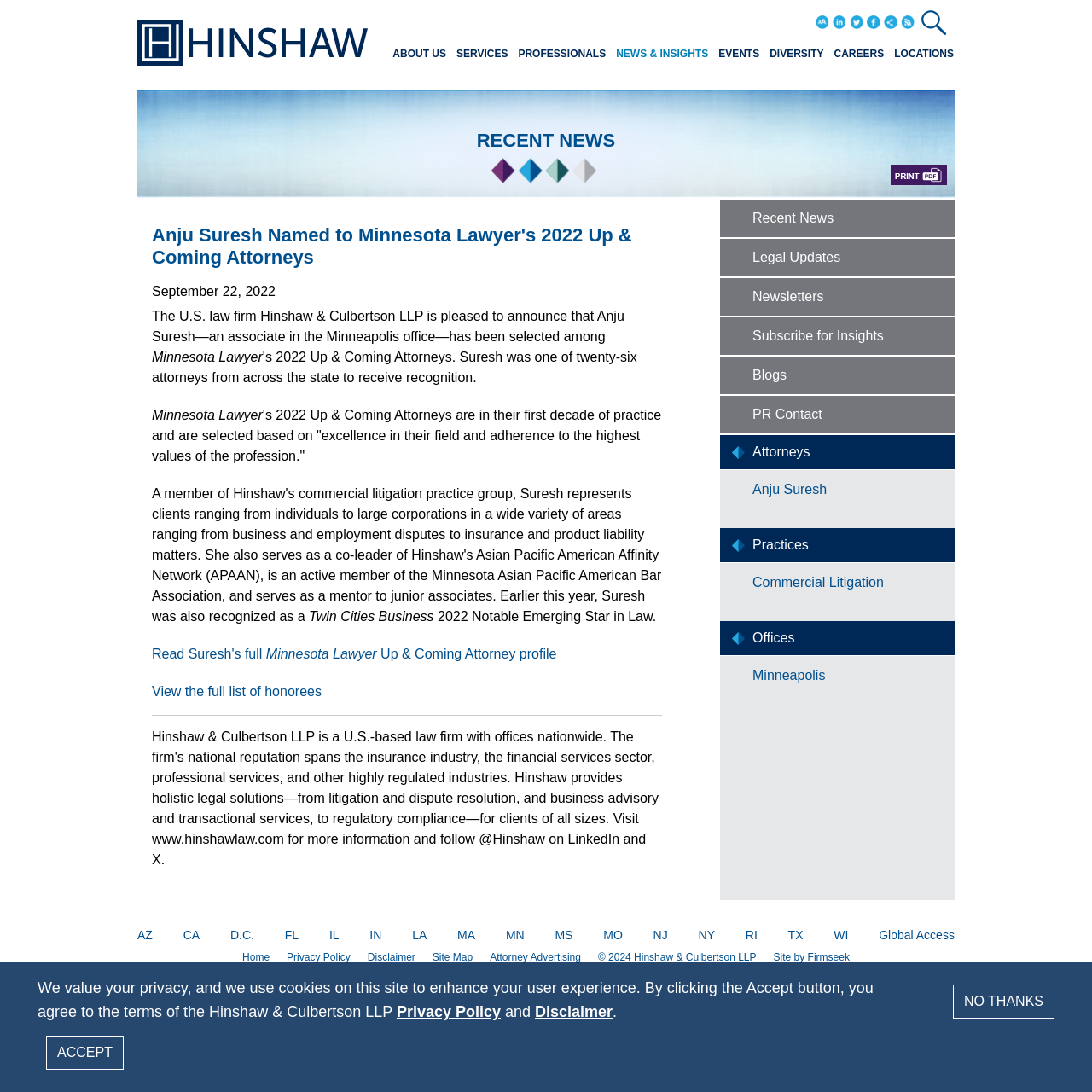Find the coordinates for the bounding box of the element with this description: "Privacy Policy".

[0.263, 0.871, 0.321, 0.882]